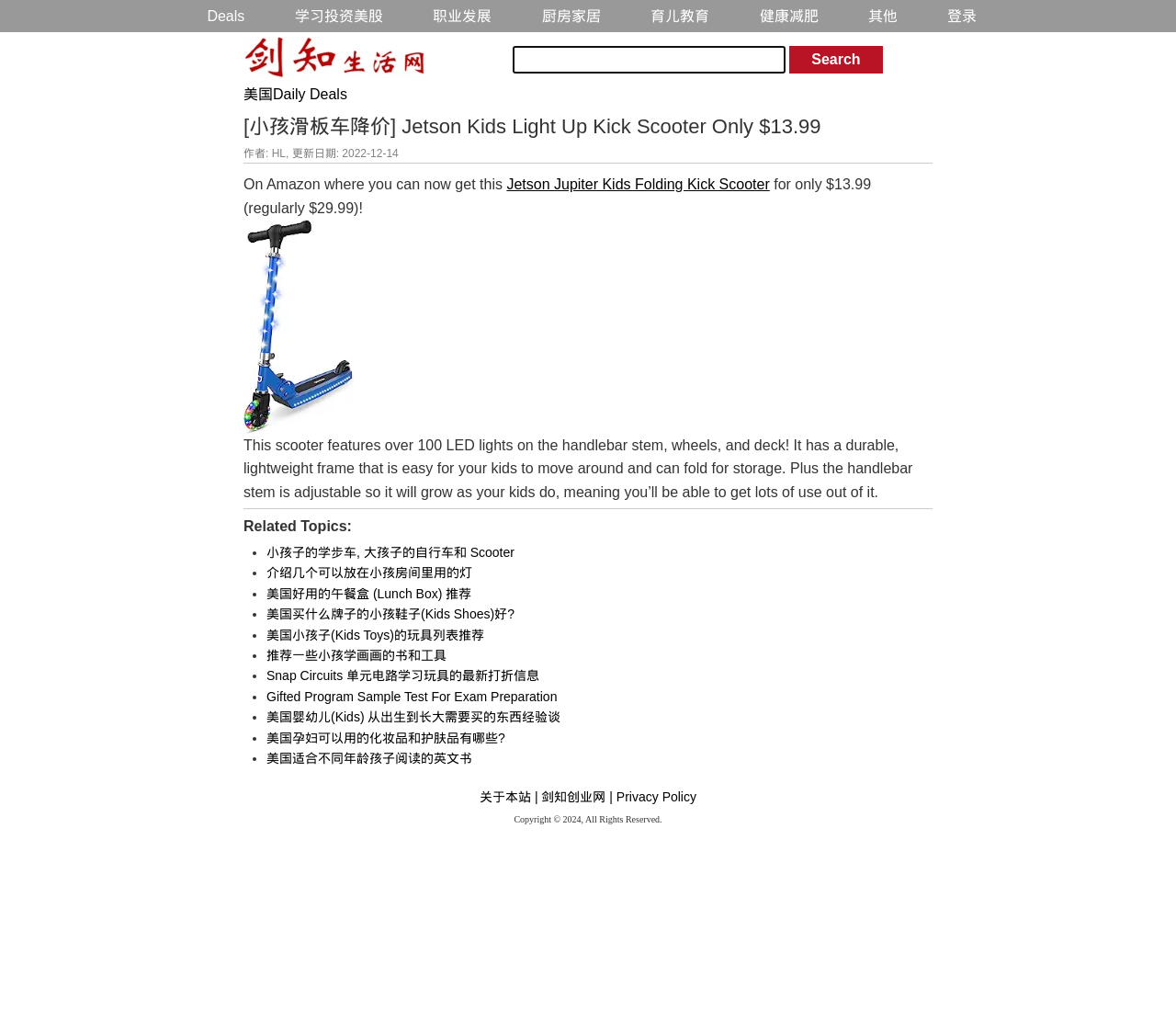Using the details in the image, give a detailed response to the question below:
What is the price of the Jetson Kids Light Up Kick Scooter?

The price of the Jetson Kids Light Up Kick Scooter is mentioned in the heading '[小孩滑板车降价] Jetson Kids Light Up Kick Scooter Only $13.99' and also in the text 'for only $13.99 (regularly $29.99)!'.